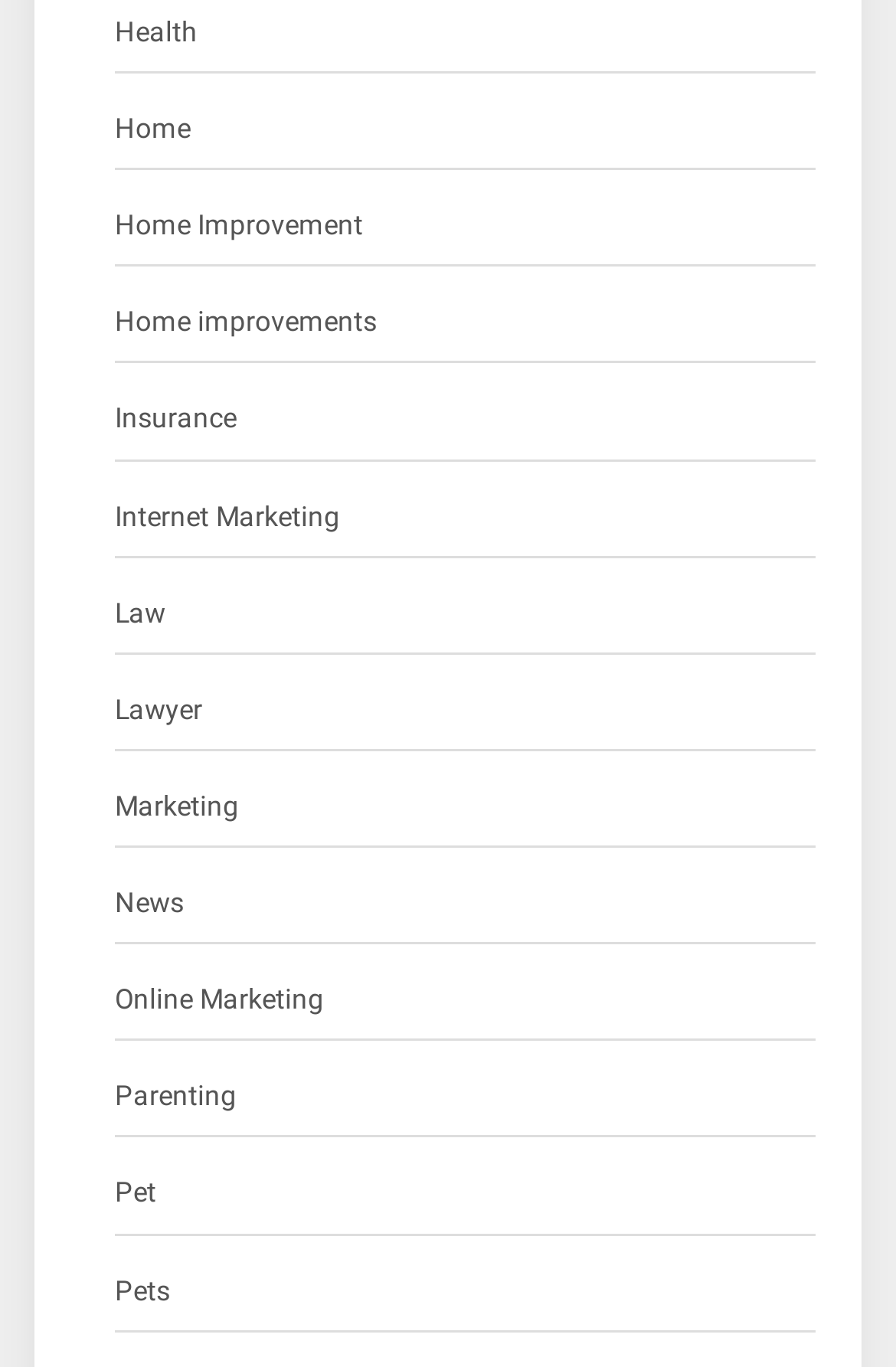Identify the bounding box coordinates for the region of the element that should be clicked to carry out the instruction: "Click on Health". The bounding box coordinates should be four float numbers between 0 and 1, i.e., [left, top, right, bottom].

[0.128, 0.006, 0.221, 0.042]